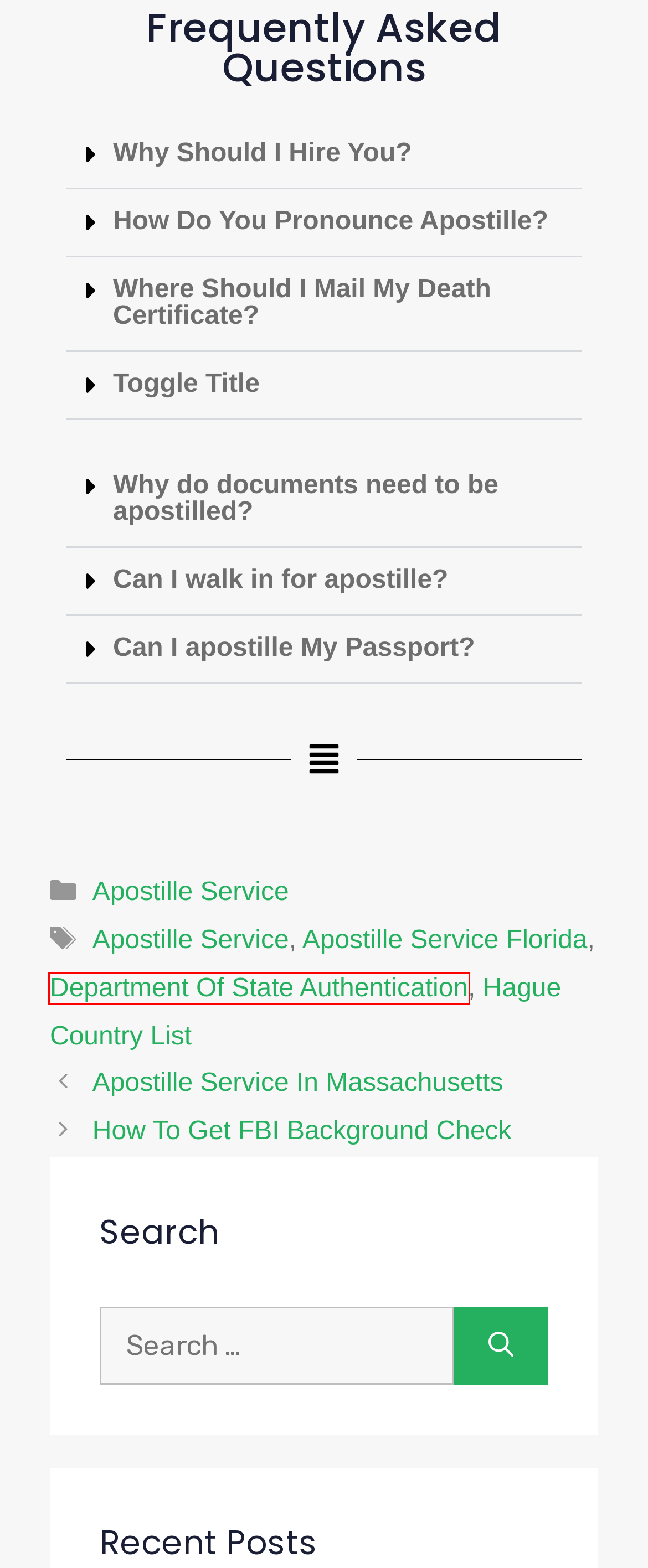Given a screenshot of a webpage with a red bounding box around an element, choose the most appropriate webpage description for the new page displayed after clicking the element within the bounding box. Here are the candidates:
A. What is the difference between an apostille and legalization?
B. How To Get FBI Background Check - Boston Apostille Service
C. Apostille Services in Boston - Your Documents Authenticated
D. Apostille - Boston Apostille Service
E. Department Of State Authentication - Boston Apostille Service
F. Apostille Service In Massachusetts - Fastest Delivery💯👍
G. Hague Country List - Boston Apostille Service
H. Apostille Service Florida - Boston Apostille Service

E